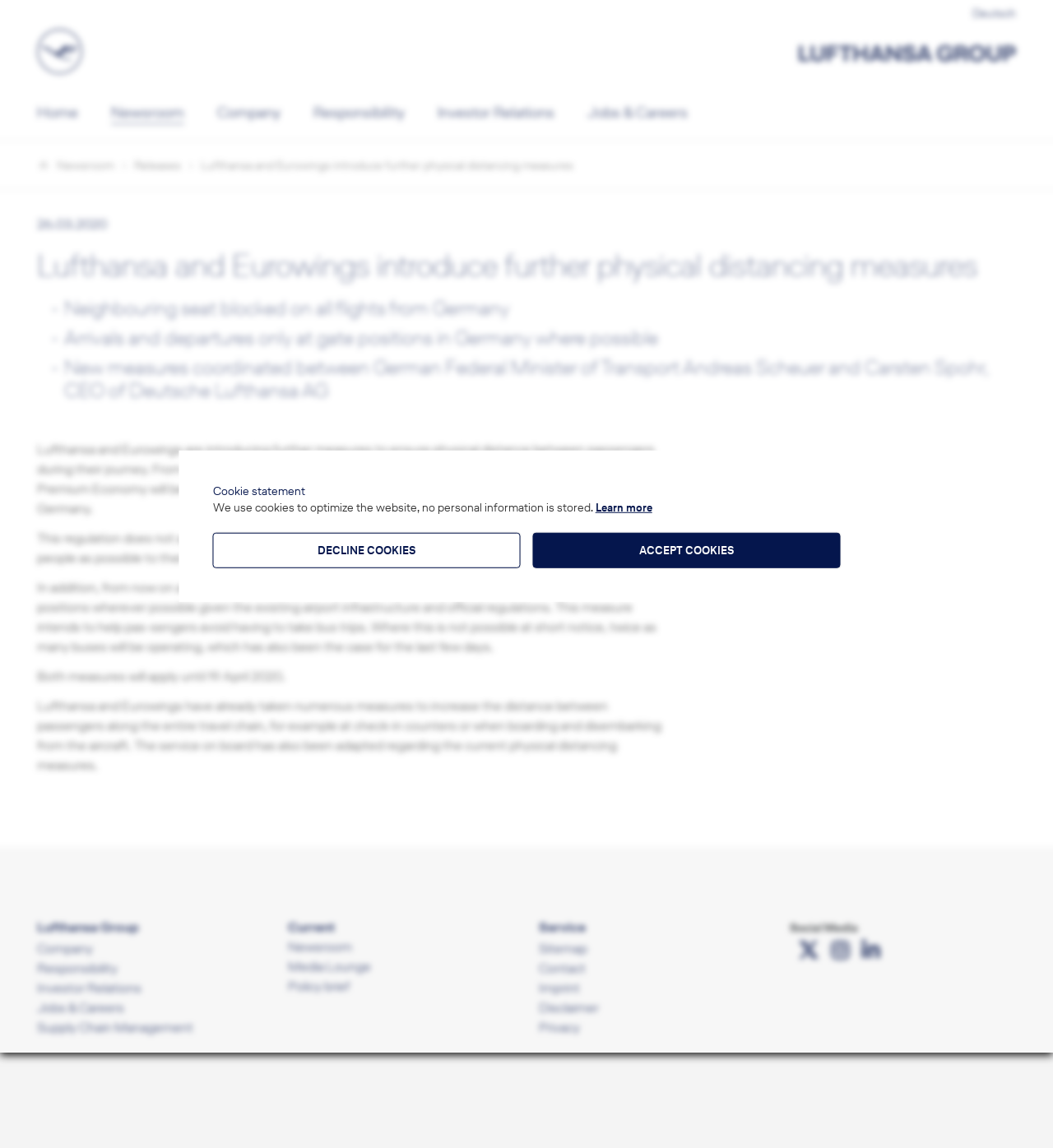What is the purpose of blocking neighbouring seats on flights from Germany?
Answer with a single word or phrase by referring to the visual content.

Physical distancing